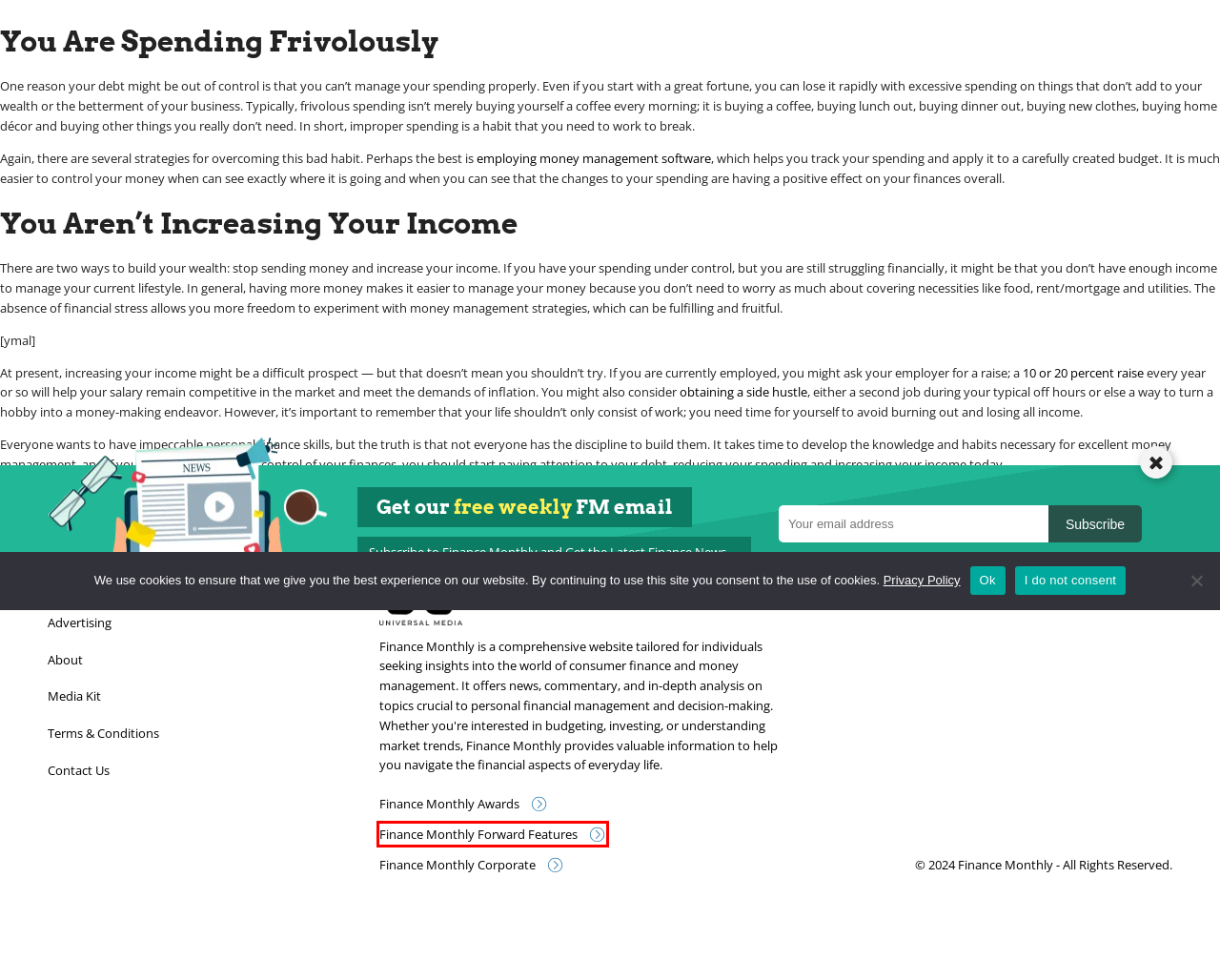Consider the screenshot of a webpage with a red bounding box and select the webpage description that best describes the new page that appears after clicking the element inside the red box. Here are the candidates:
A. Media Kit Coming Soon - Finance Monthly | Personal Finance. Money. Investing
B. Updated GDPR Privacy Policy - Finance Monthly | Personal Finance. Money. Investing
C. Money - Finance Monthly | Personal Finance. Money. Investing
D. Finance Monthly Forward Features - Finance Monthly | Personal Finance. Money. Investing
E. Universal Media
F. Insurance - Finance Monthly | Personal Finance. Money. Investing
G. Quicken Personal Finance and Money Management Software | Quicken
H. Video - Finance Monthly | Personal Finance. Money. Investing

D